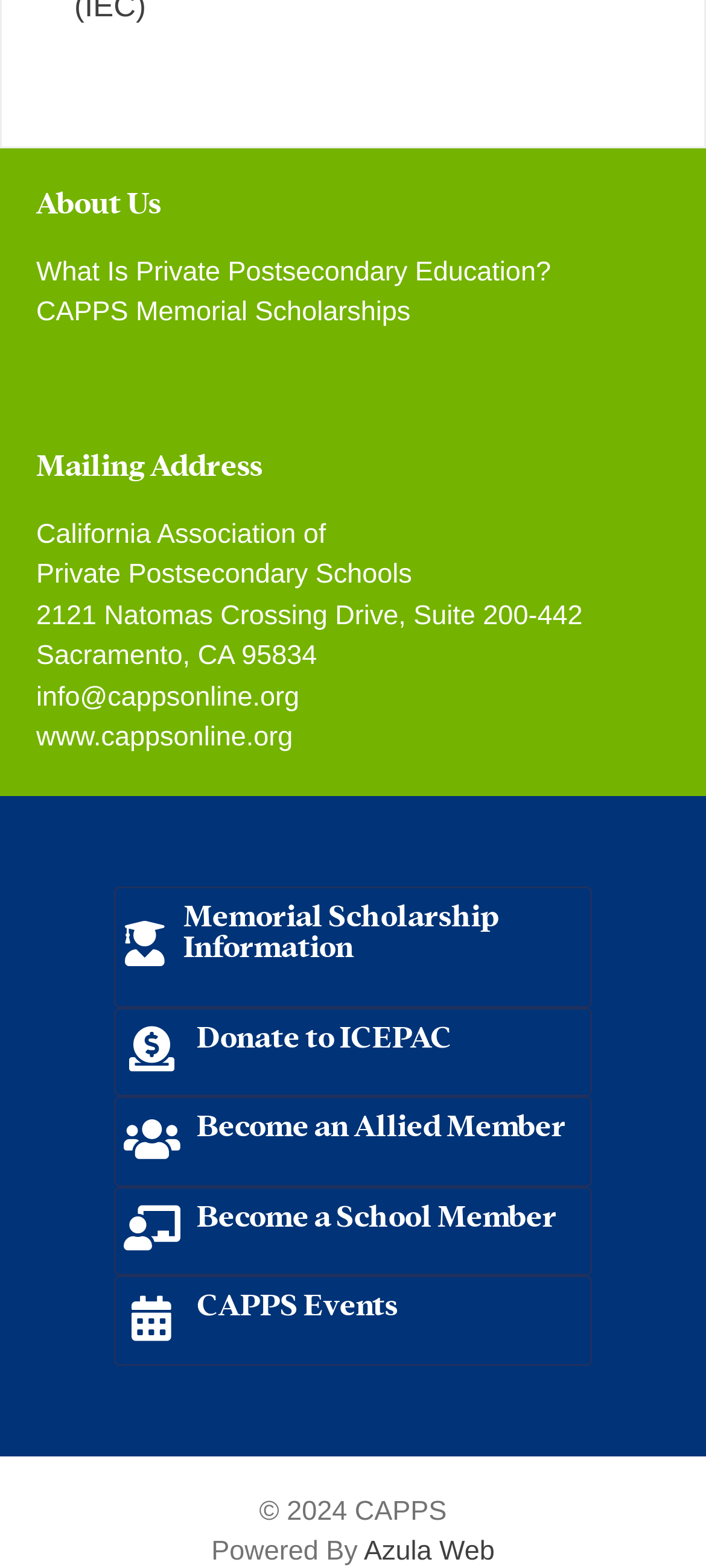From the image, can you give a detailed response to the question below:
How many headings are there in the footer section?

I counted the headings in the footer section, which are 'About Us', 'Mailing Address', 'Memorial Scholarship Information', 'Donate to ICEPAC', and 'Become an Allied Member', and found that there are 5 headings.